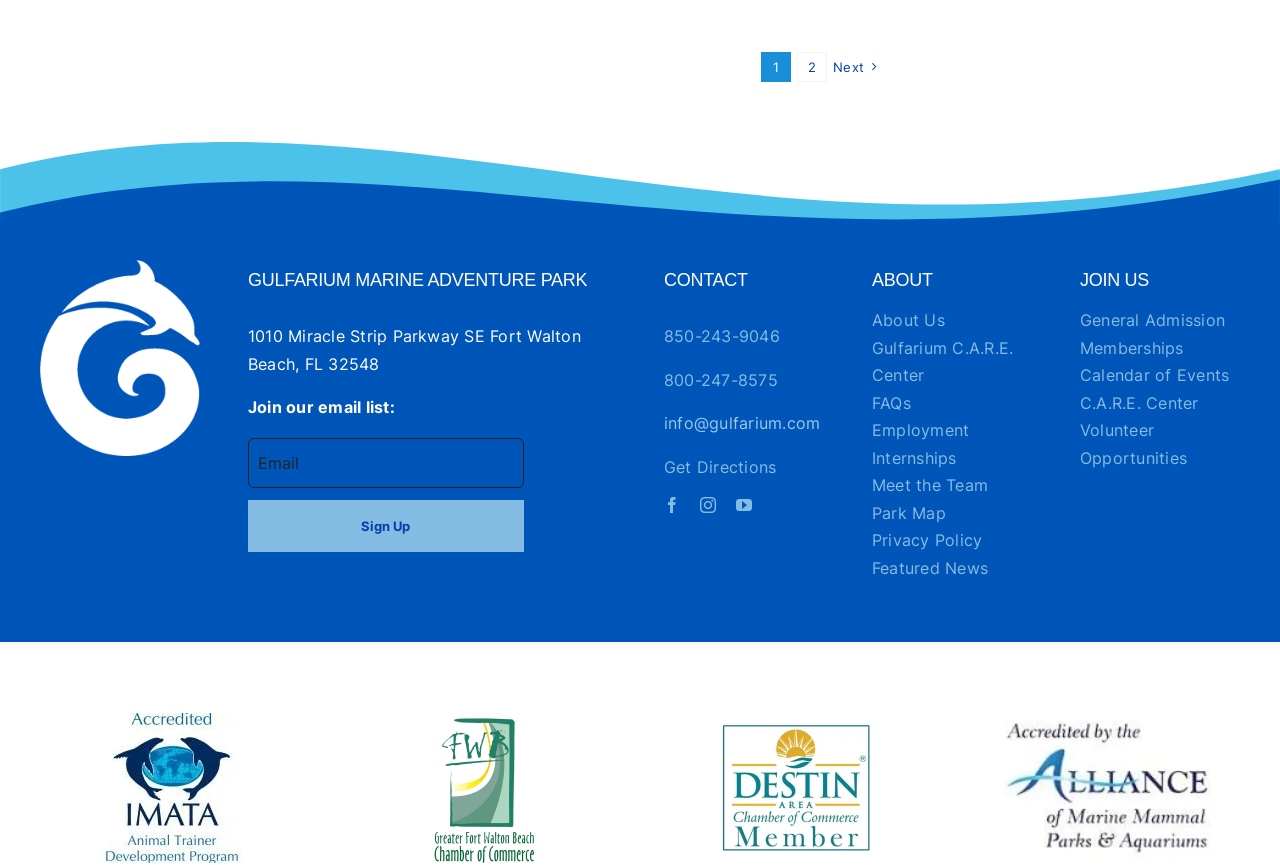Determine the bounding box coordinates of the UI element described below. Use the format (top-left x, top-left y, bottom-right x, bottom-right y) with floating point numbers between 0 and 1: About

None